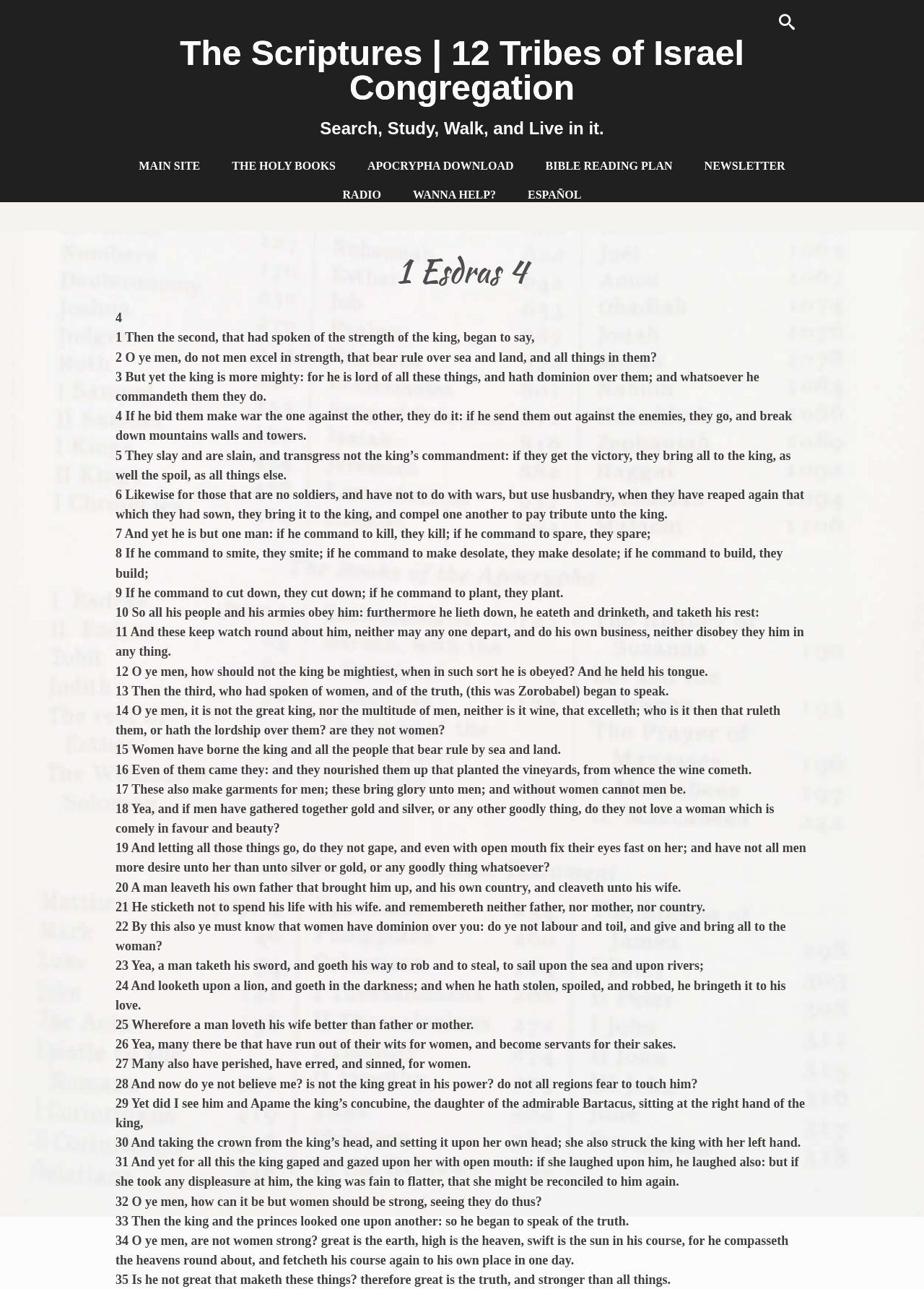What is the relationship between the king and his wife?
Answer the question with as much detail as you can, using the image as a reference.

The relationship between the king and his wife can be determined by reading the content of the verses. Verse 20 says 'A man leaveth his own father that brought him up, and his own country, and cleaveth unto his wife', and verse 25 says 'Wherefore a man loveth his wife better than father or mother'. Therefore, the king loves his wife.